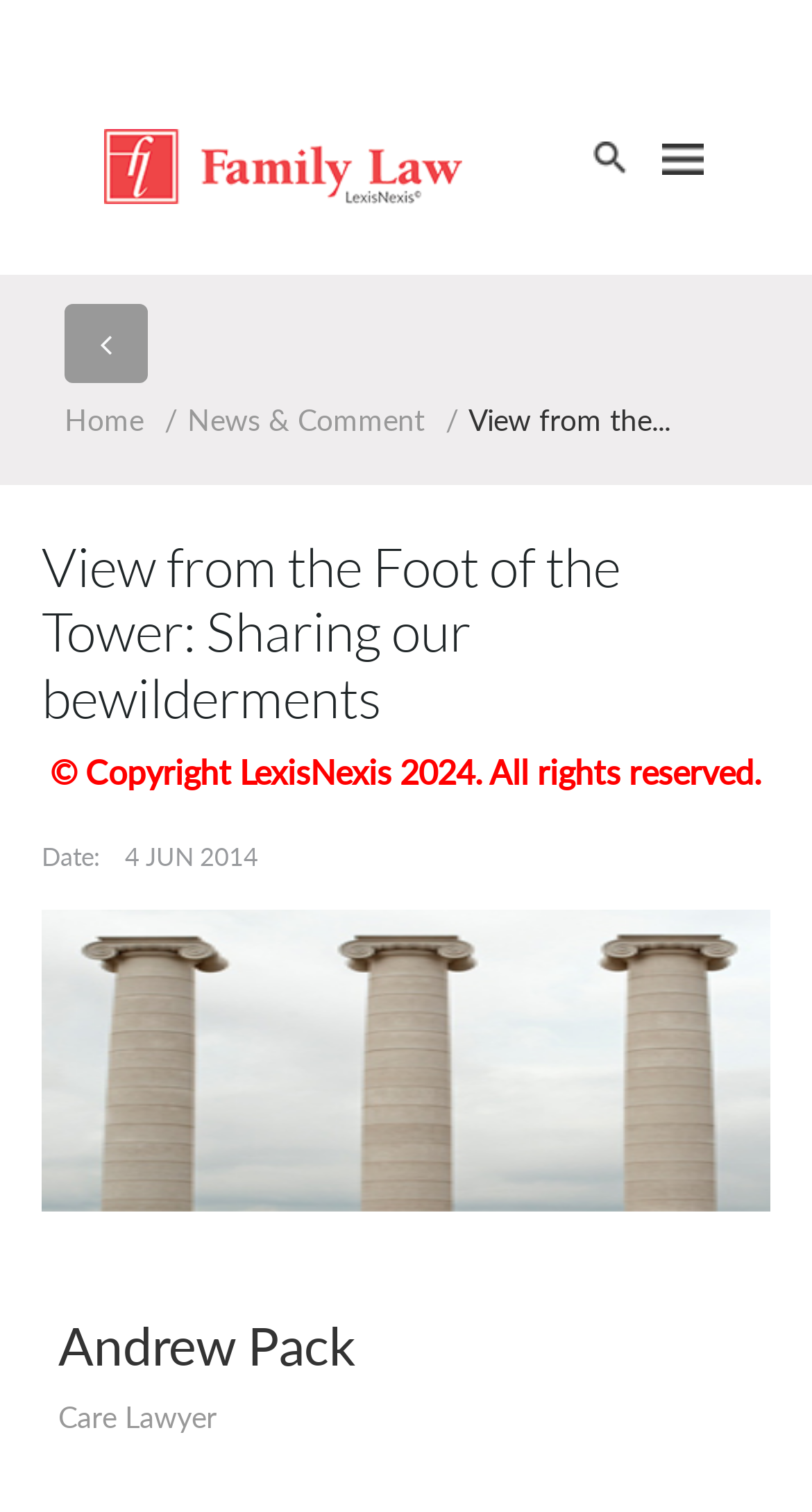Determine the bounding box for the UI element as described: "Blog". The coordinates should be represented as four float numbers between 0 and 1, formatted as [left, top, right, bottom].

None